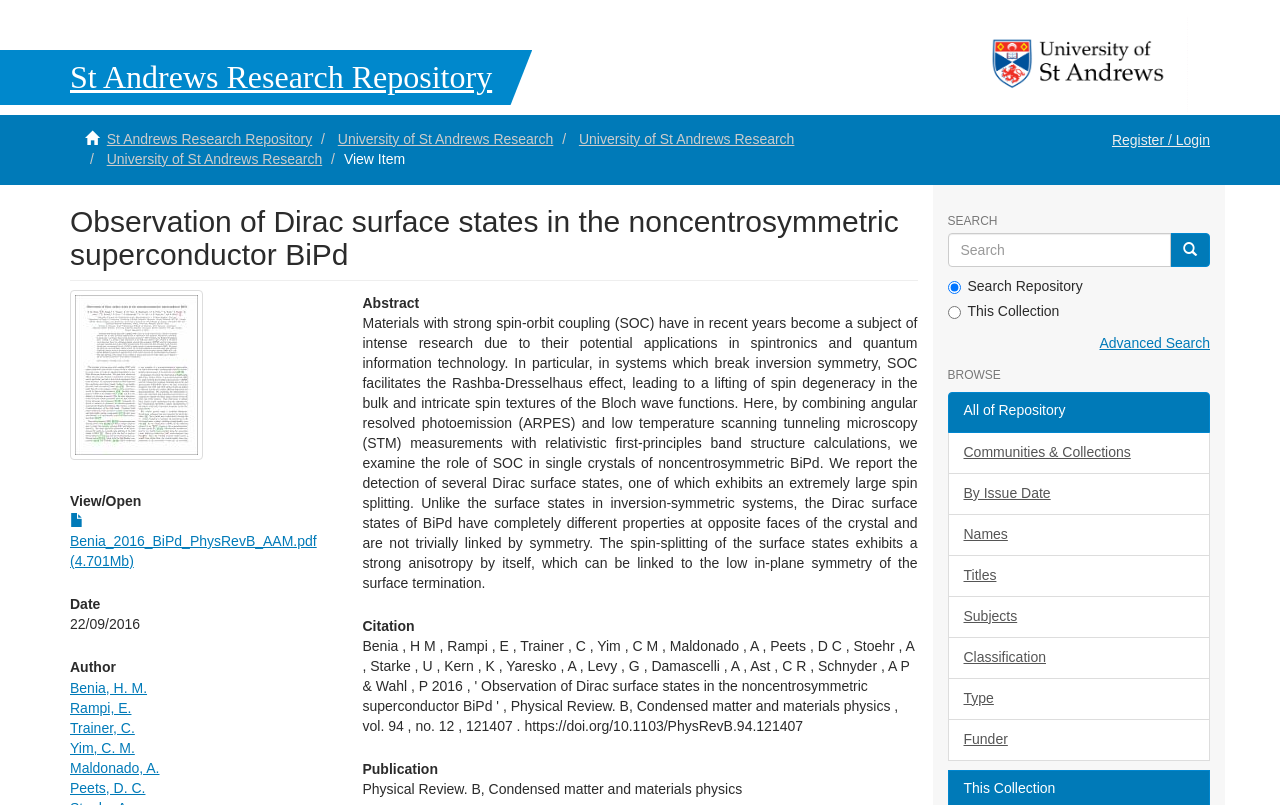Please determine the bounding box coordinates of the clickable area required to carry out the following instruction: "View Item". The coordinates must be four float numbers between 0 and 1, represented as [left, top, right, bottom].

[0.269, 0.187, 0.316, 0.207]